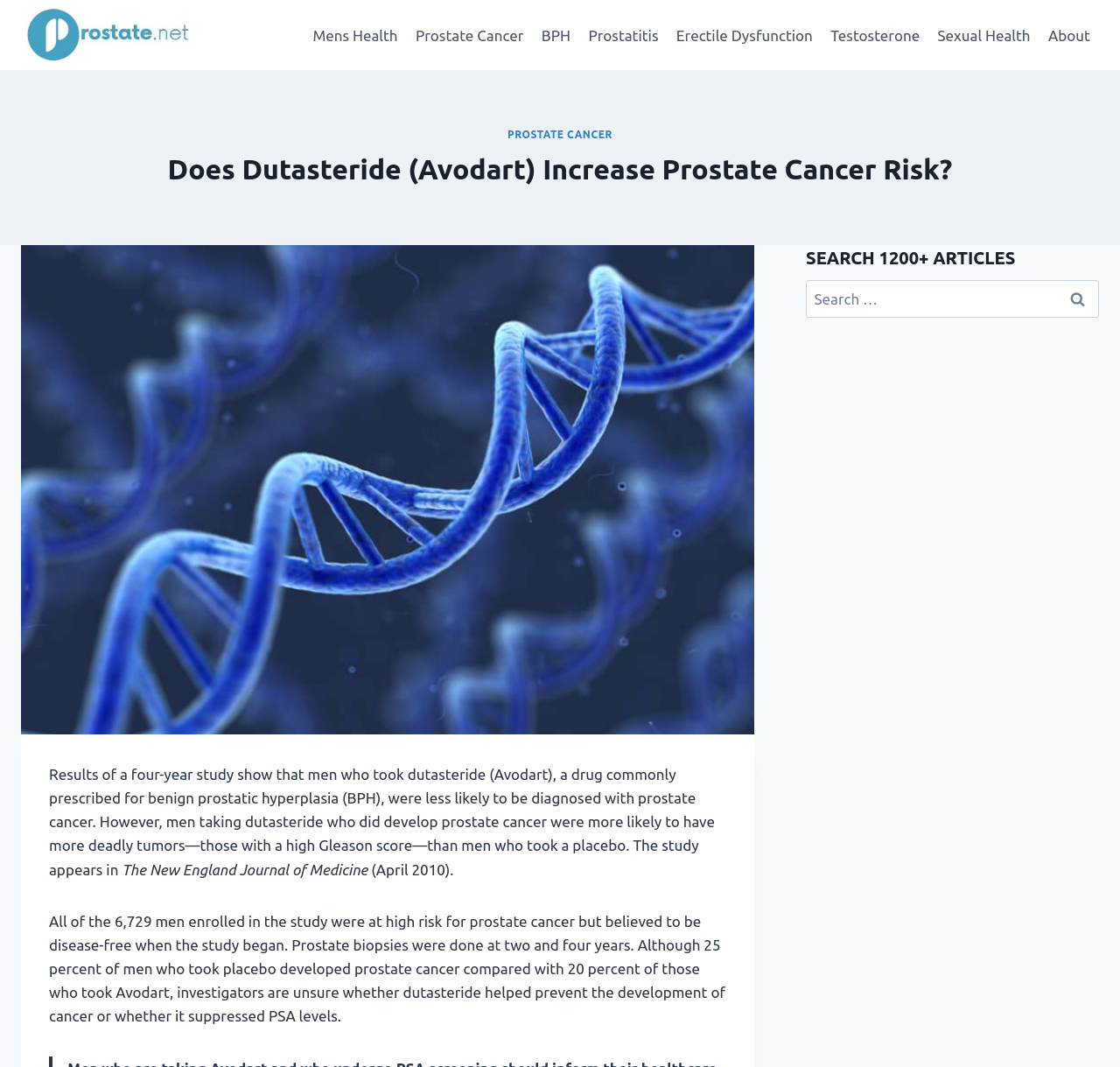Kindly determine the bounding box coordinates for the clickable area to achieve the given instruction: "Read the article about dutasteride and prostate cancer risk".

[0.044, 0.718, 0.638, 0.822]